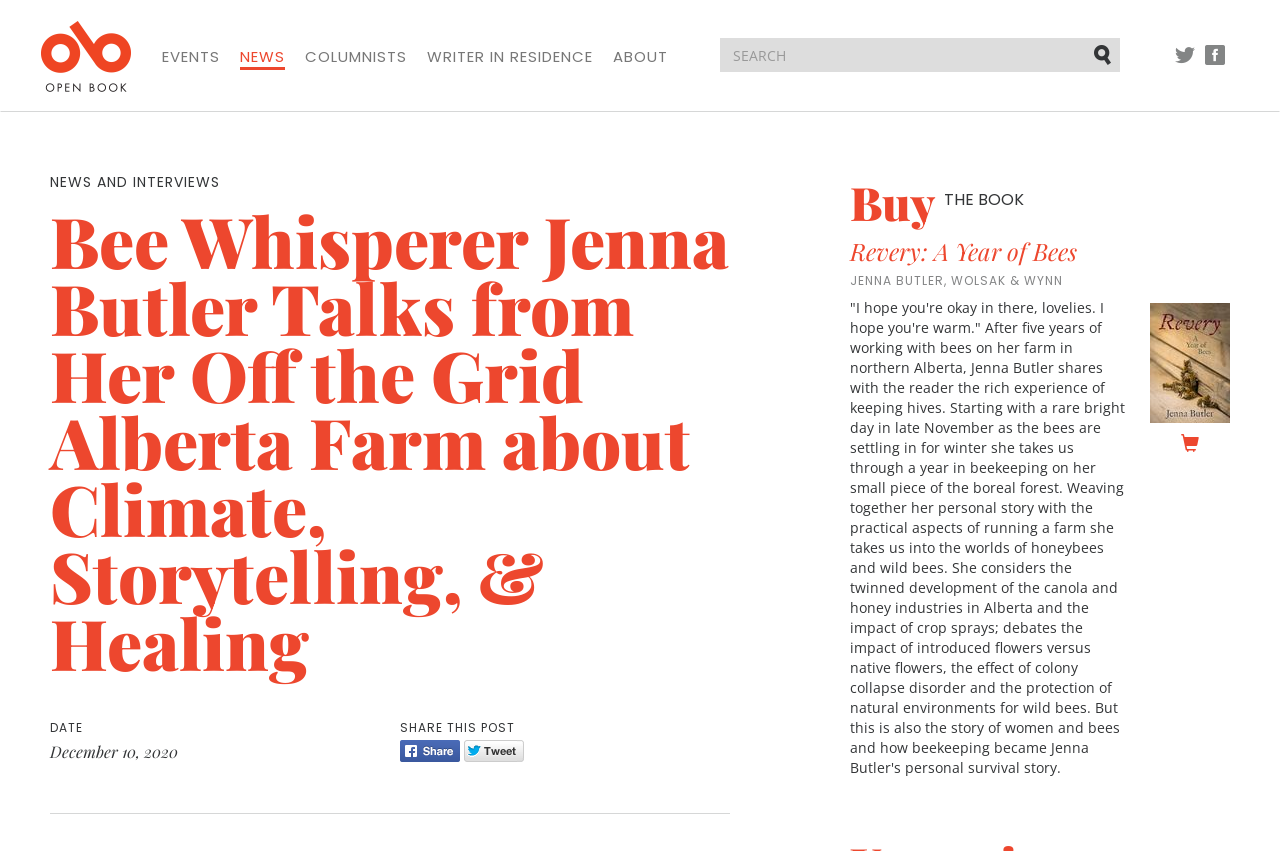Identify the bounding box coordinates for the element that needs to be clicked to fulfill this instruction: "Search for something". Provide the coordinates in the format of four float numbers between 0 and 1: [left, top, right, bottom].

[0.562, 0.045, 0.875, 0.085]